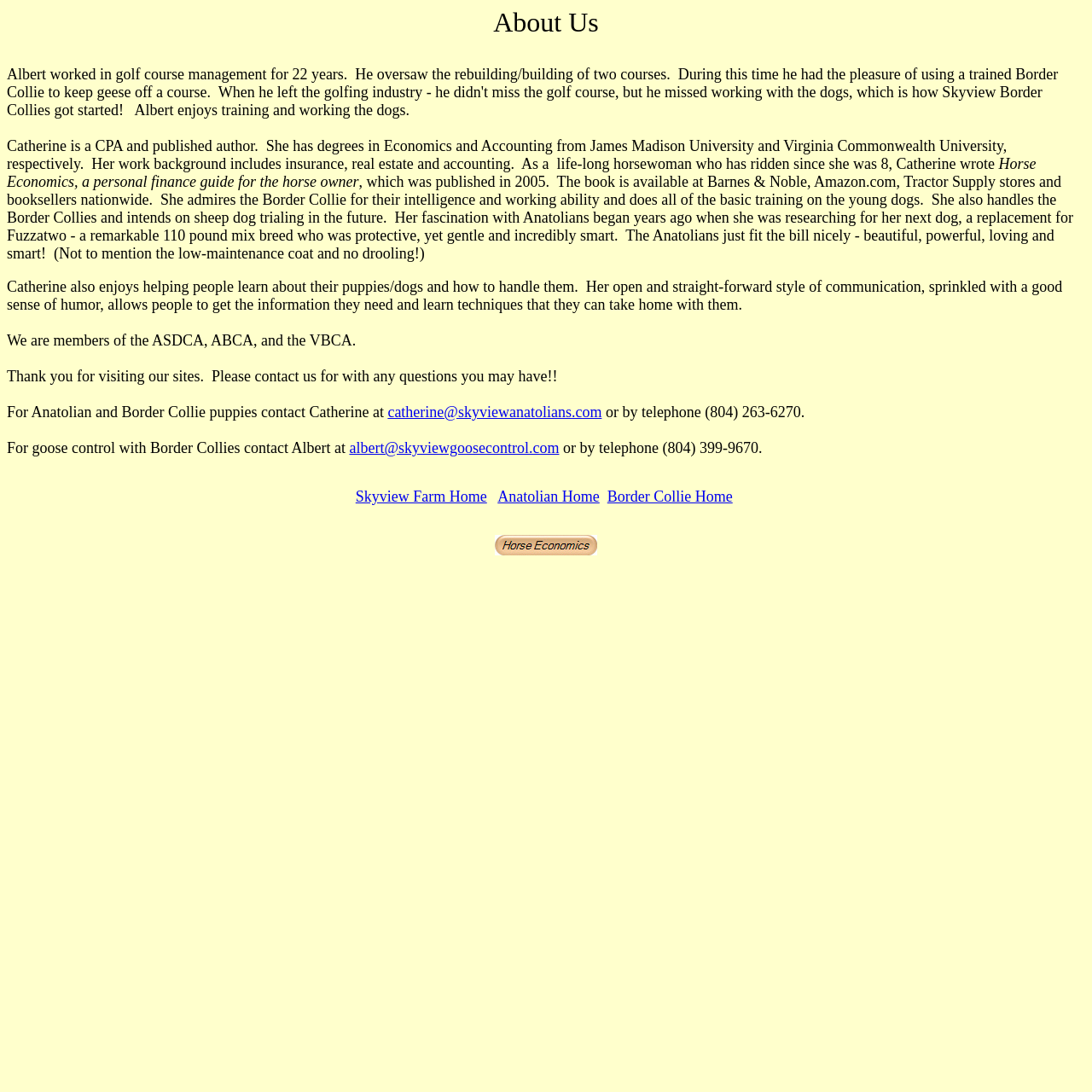Answer the question briefly using a single word or phrase: 
What is the name of Catherine's book?

Horse Economics